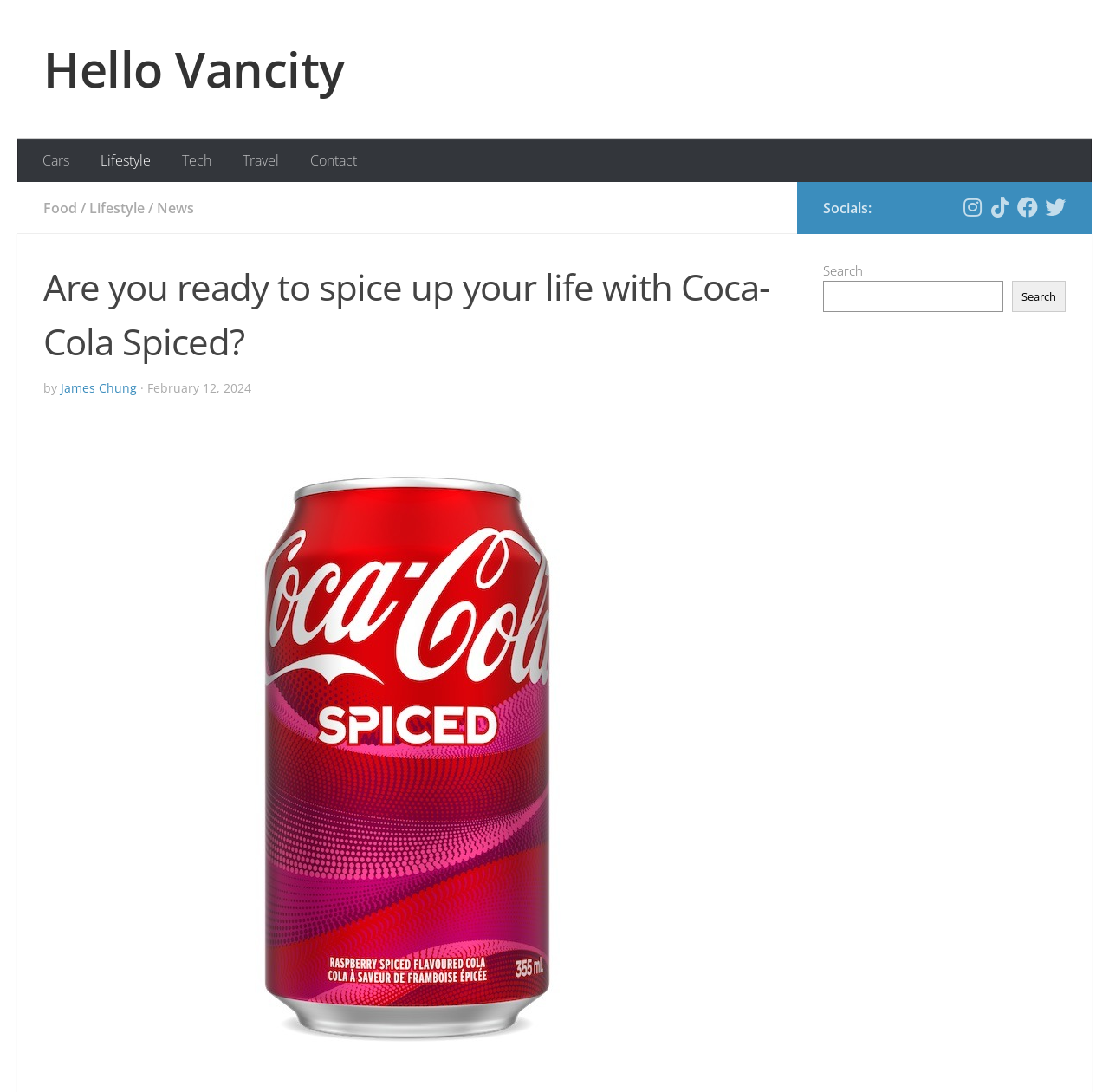What is the purpose of the button at the top right corner?
Based on the image, answer the question with as much detail as possible.

I found the answer by looking at the button located at coordinates [0.912, 0.257, 0.961, 0.286]. The text 'Search' is located at coordinates [0.742, 0.24, 0.778, 0.256], indicating that the button is for searching.